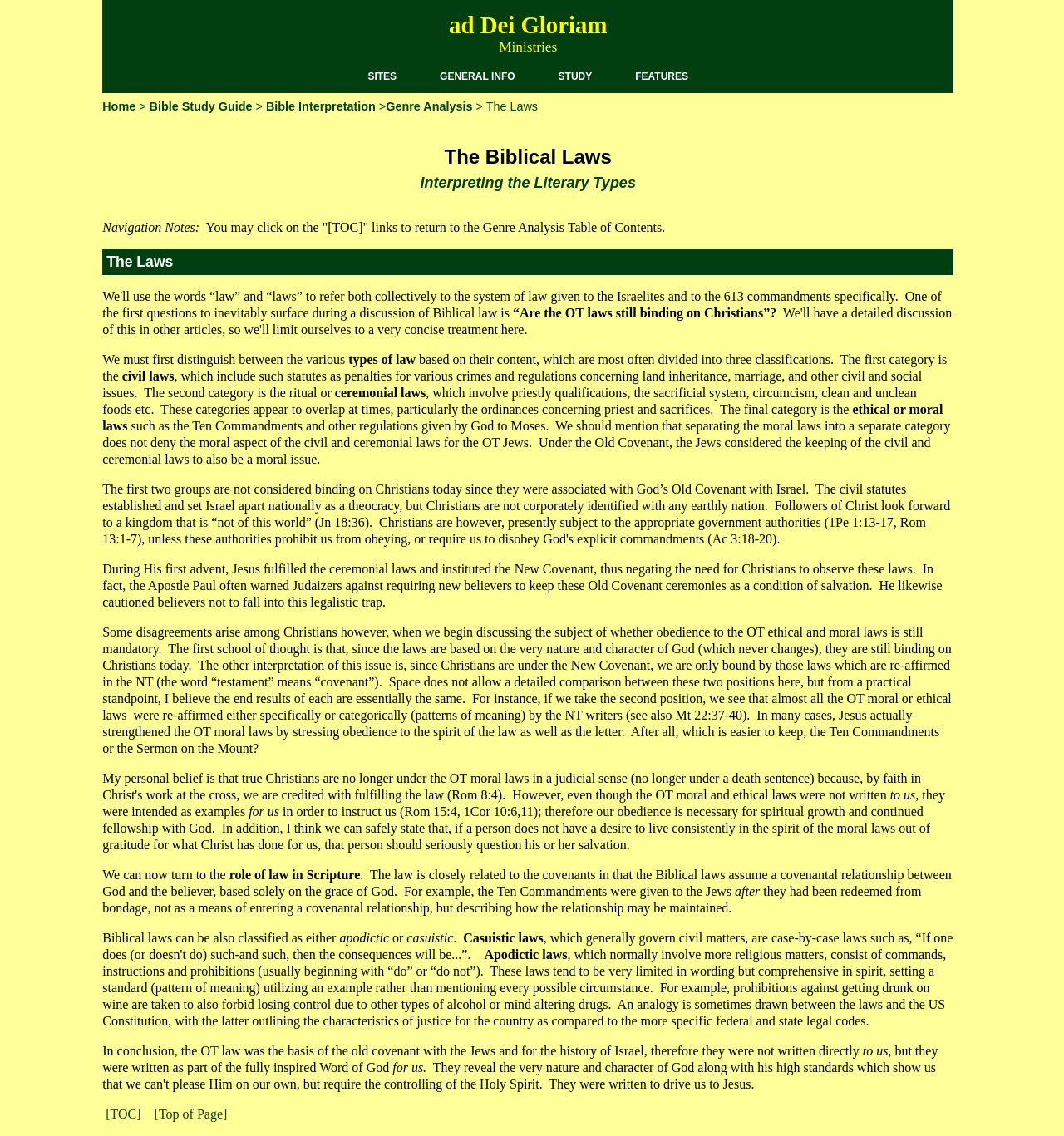What is the relationship between the law and the covenants according to the webpage?
Answer the question in a detailed and comprehensive manner.

According to the webpage, the law is closely related to the covenants, as mentioned in the sentence 'The law is closely related to the covenants in that the Biblical laws assume a covenantal relationship between God and the believer, based solely on the grace of God.'